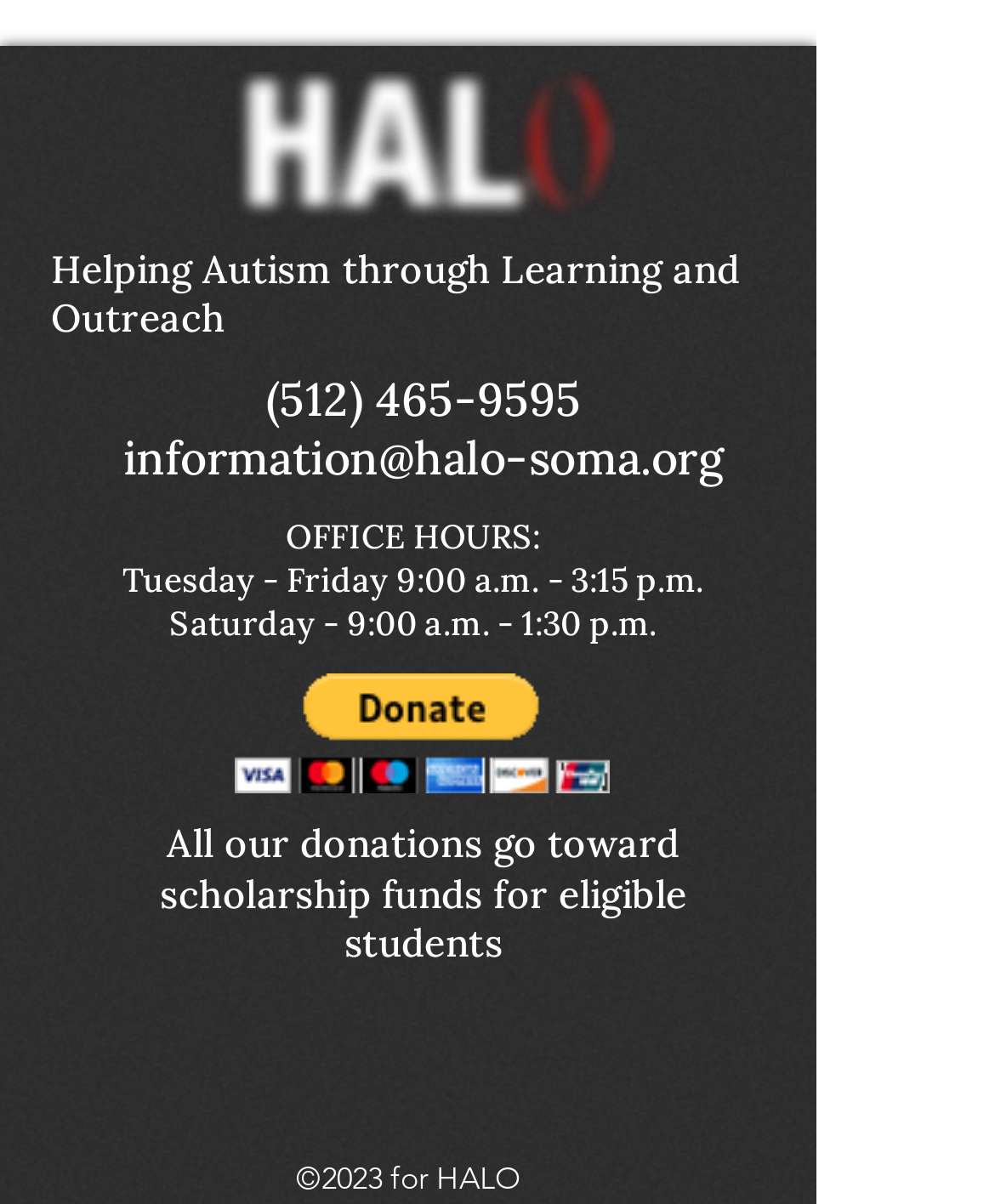What is the purpose of donations to this organization?
Offer a detailed and full explanation in response to the question.

I found the purpose of donations by looking at the section that talks about donating to the organization. It states that 'All our donations go toward scholarship funds for eligible students'.